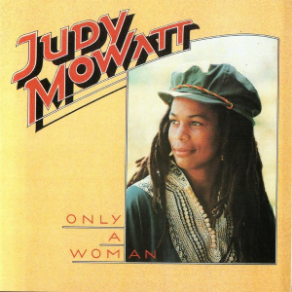Answer this question using a single word or a brief phrase:
What is the background color of the album cover?

Warm, golden hue